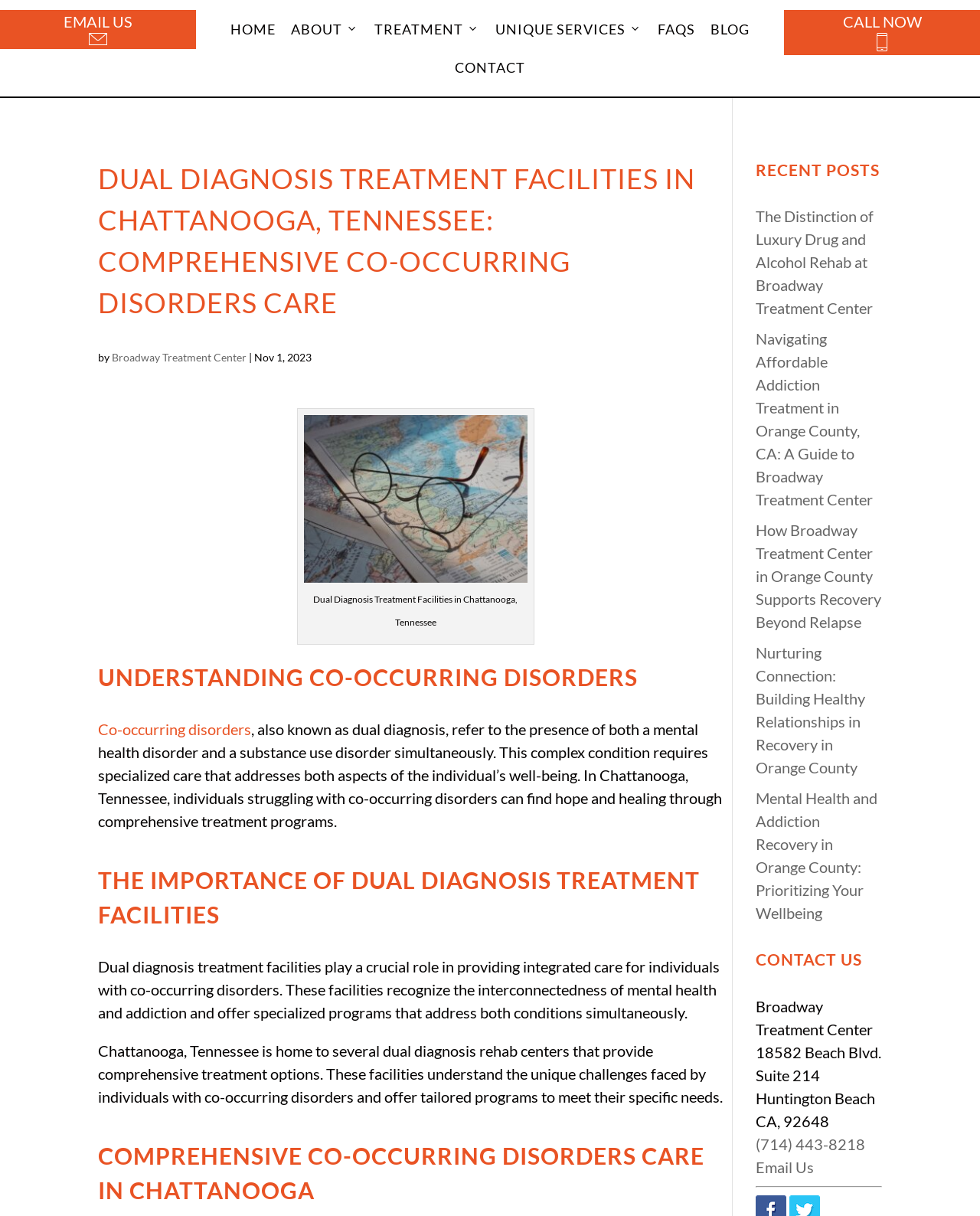Answer succinctly with a single word or phrase:
What is the phone number of the treatment center?

(714) 443-8218